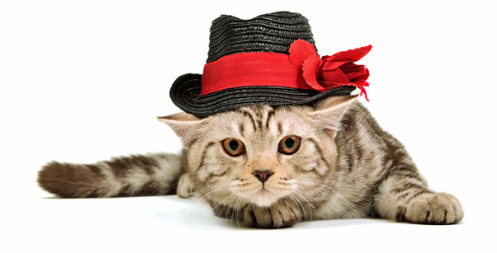Describe all the aspects of the image extensively.

A charming cat lounges with an endearing expression, adorned with a stylish black hat accented by a striking red flower. The feline's striking coat features a blend of gray and light brown stripes, highlighting its playful personality. Its large, expressive eyes gaze curiously at the viewer, inviting smiles and affection. This delightful image captures the essence of whimsy and charm, perfect for showcasing a fun and lighthearted aesthetic.